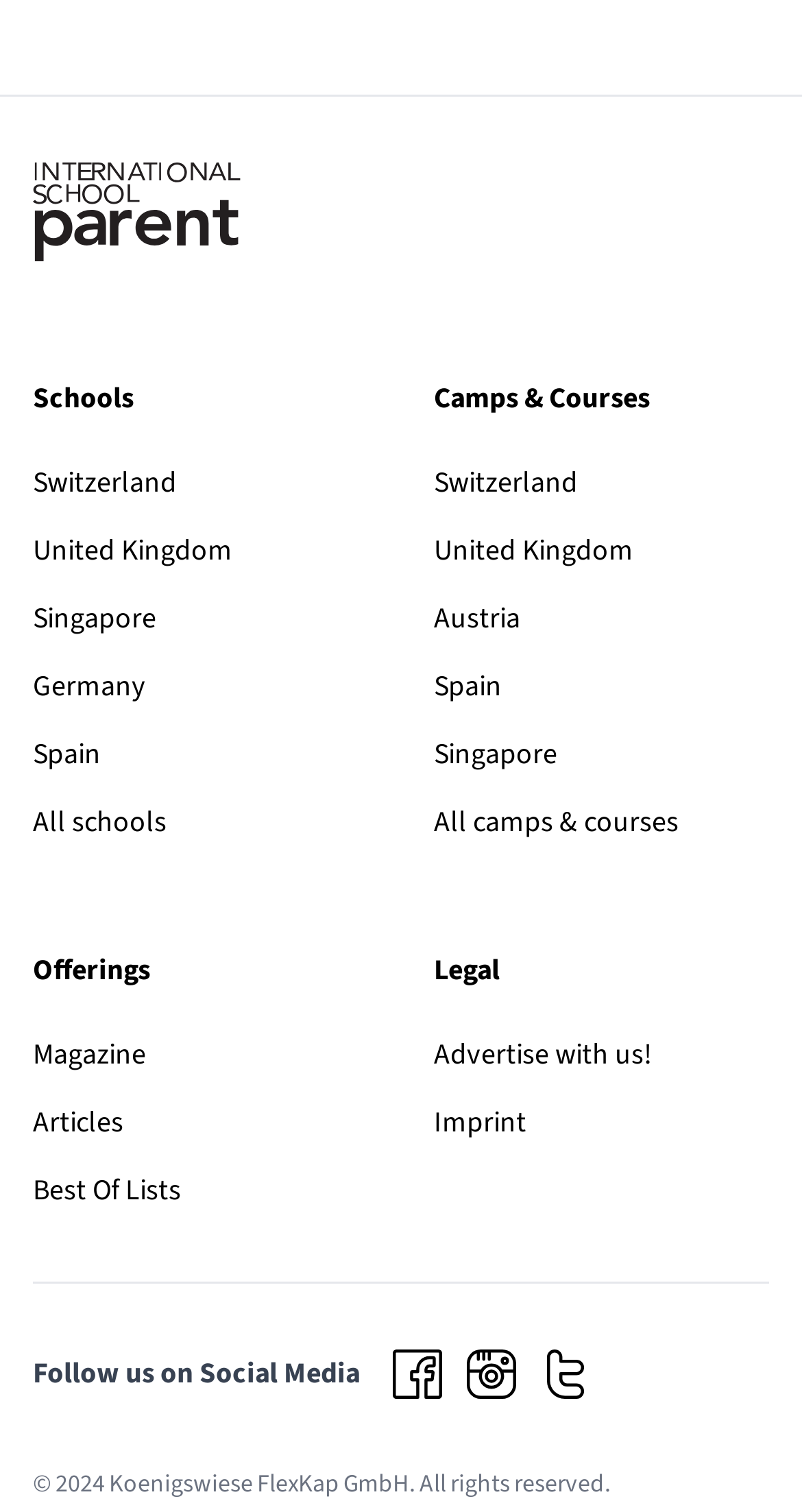Please identify the bounding box coordinates for the region that you need to click to follow this instruction: "Visit the international school parent website".

[0.041, 0.107, 0.303, 0.172]